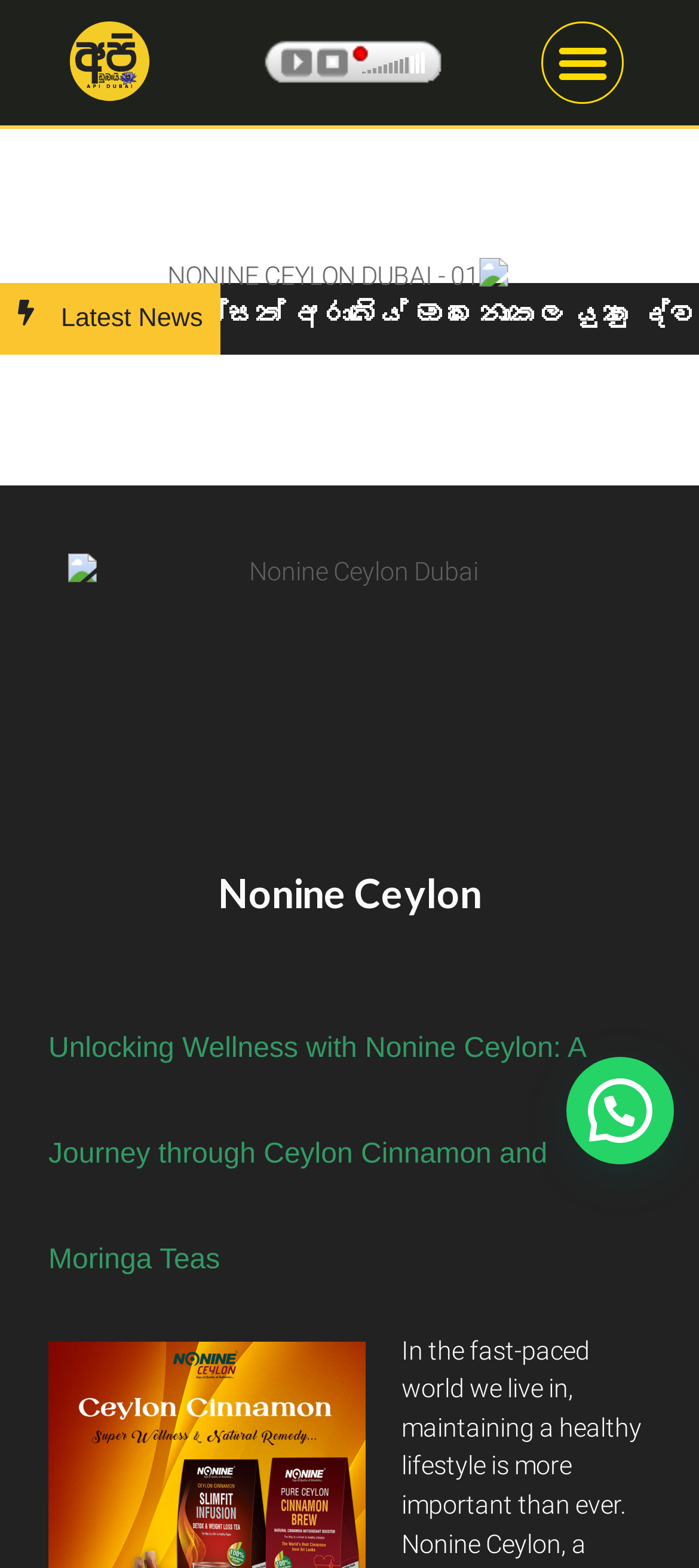Using the given description, provide the bounding box coordinates formatted as (top-left x, top-left y, bottom-right x, bottom-right y), with all values being floating point numbers between 0 and 1. Description: Menu

[0.776, 0.014, 0.892, 0.066]